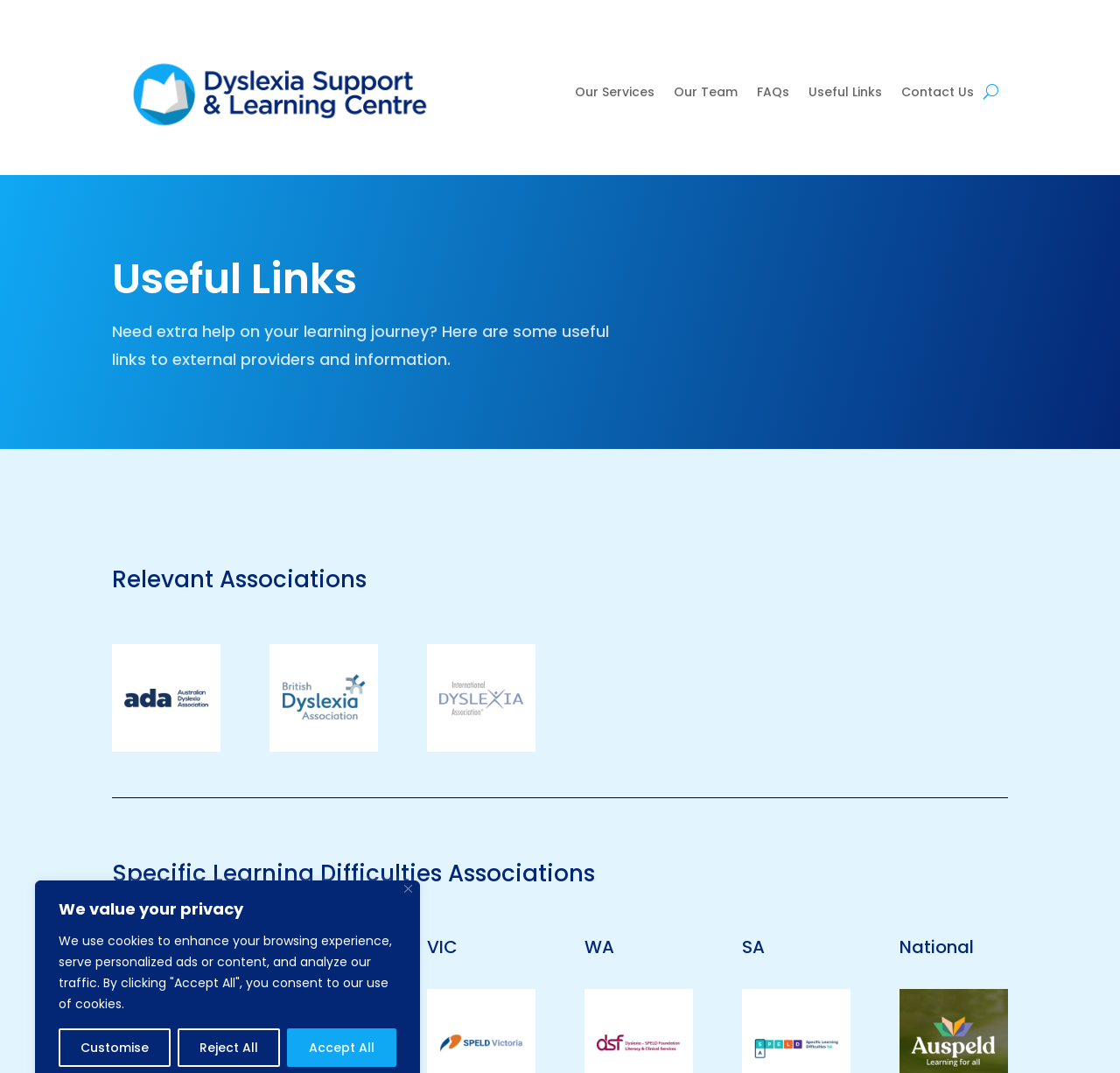Could you highlight the region that needs to be clicked to execute the instruction: "Contact Us"?

[0.805, 0.008, 0.87, 0.163]